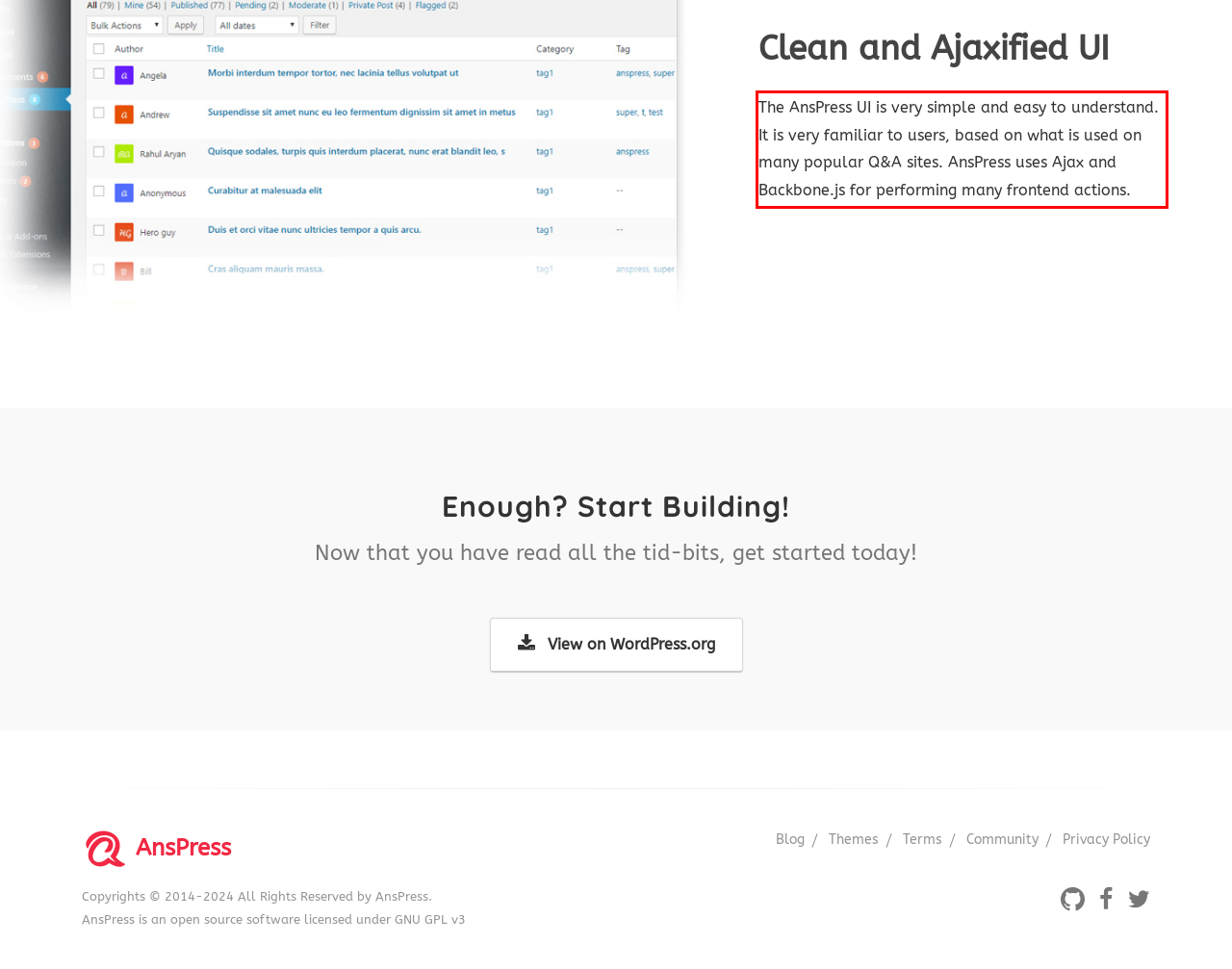Please take the screenshot of the webpage, find the red bounding box, and generate the text content that is within this red bounding box.

The AnsPress UI is very simple and easy to understand. It is very familiar to users, based on what is used on many popular Q&A sites. AnsPress uses Ajax and Backbone.js for performing many frontend actions.